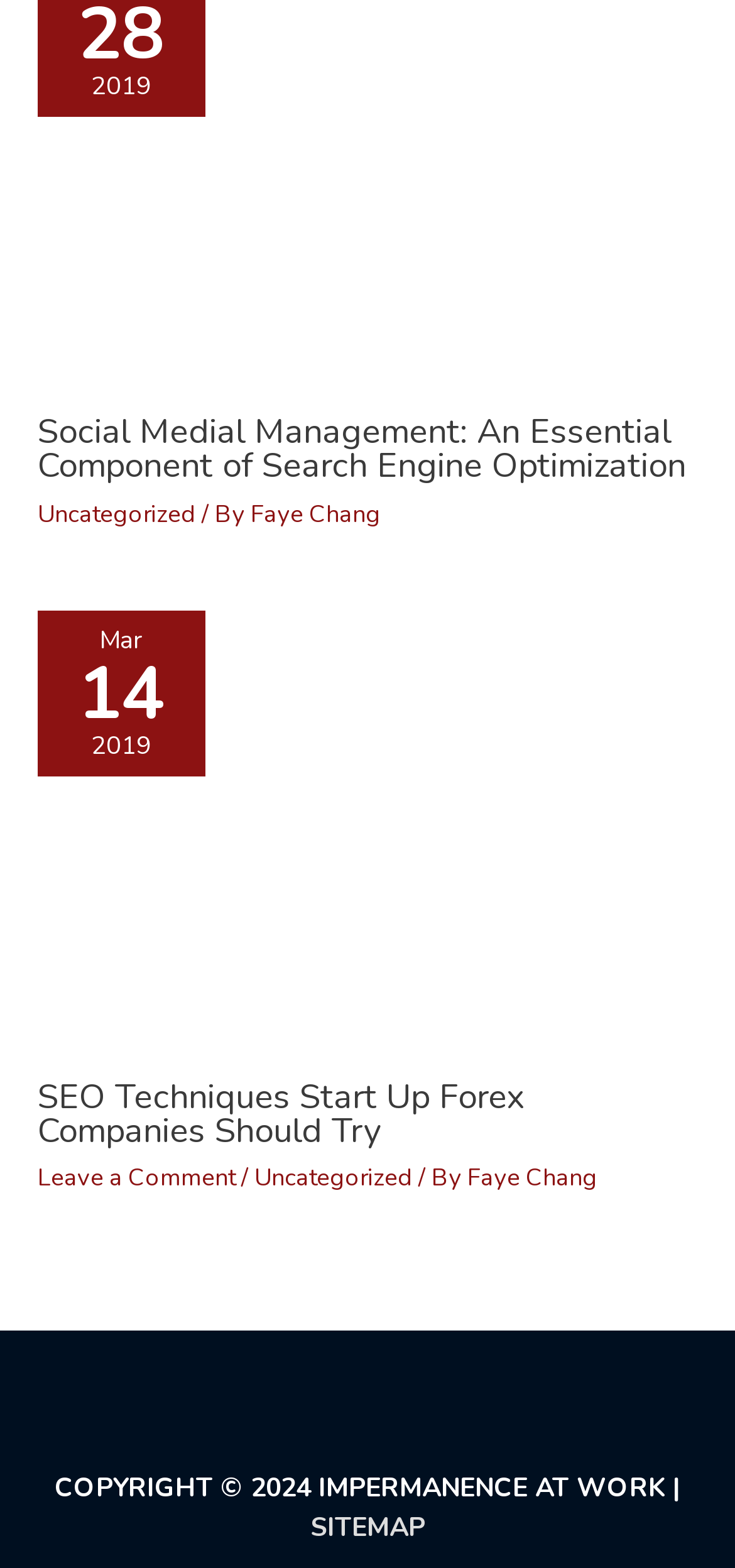Provide your answer in one word or a succinct phrase for the question: 
What is the author of the second article?

Faye Chang